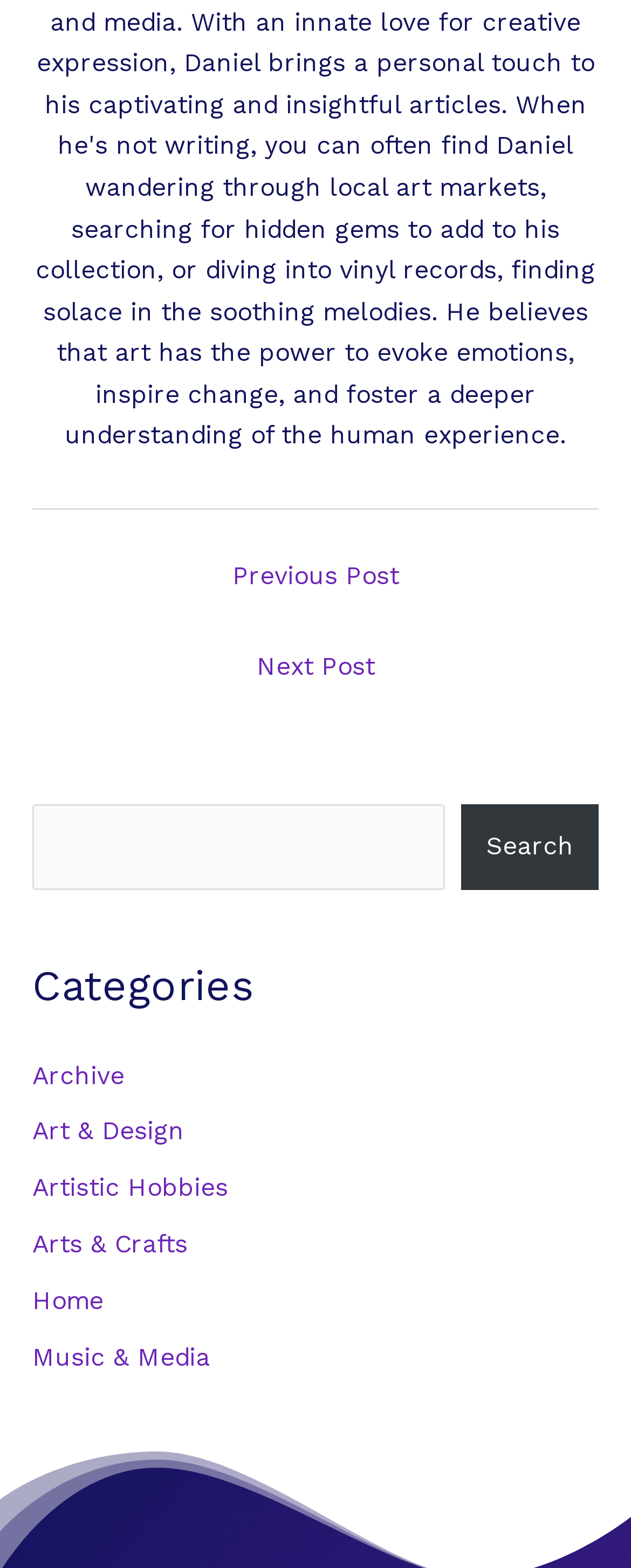Answer this question in one word or a short phrase: What is the function of the button in the search section?

Submit search